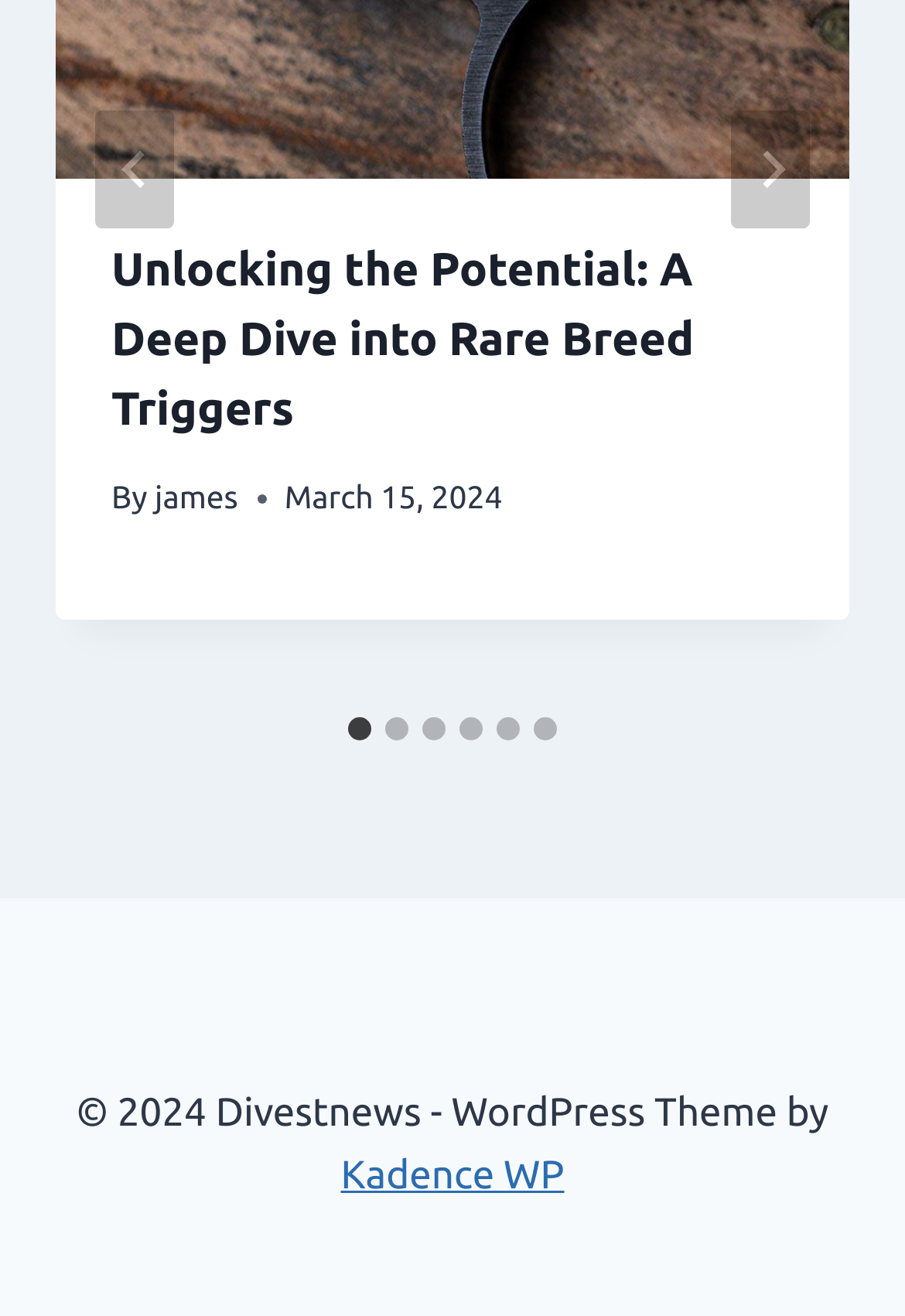What is the date of the article? Look at the image and give a one-word or short phrase answer.

March 15, 2024